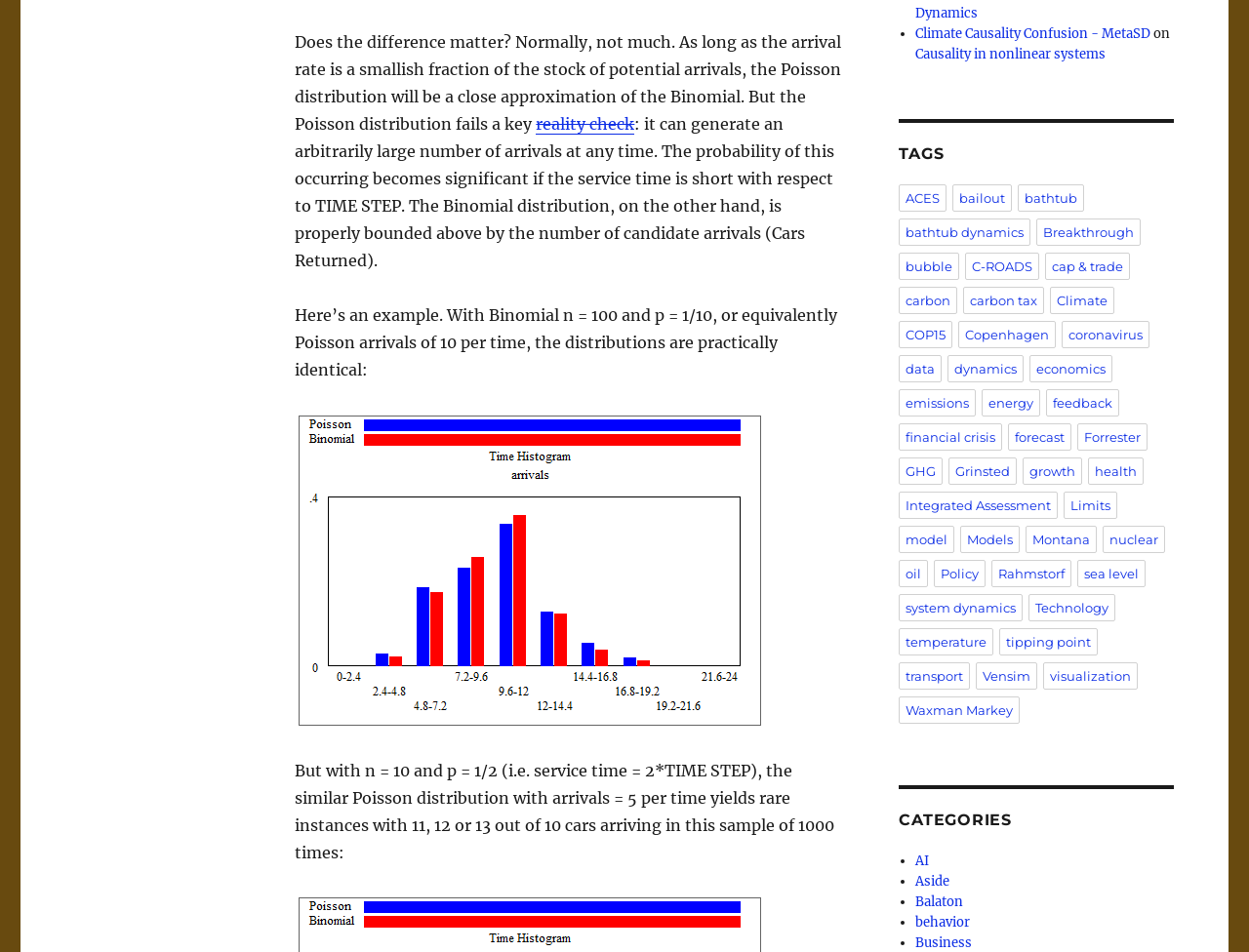Please identify the coordinates of the bounding box for the clickable region that will accomplish this instruction: "Click on the link 'reality check'".

[0.429, 0.12, 0.508, 0.14]